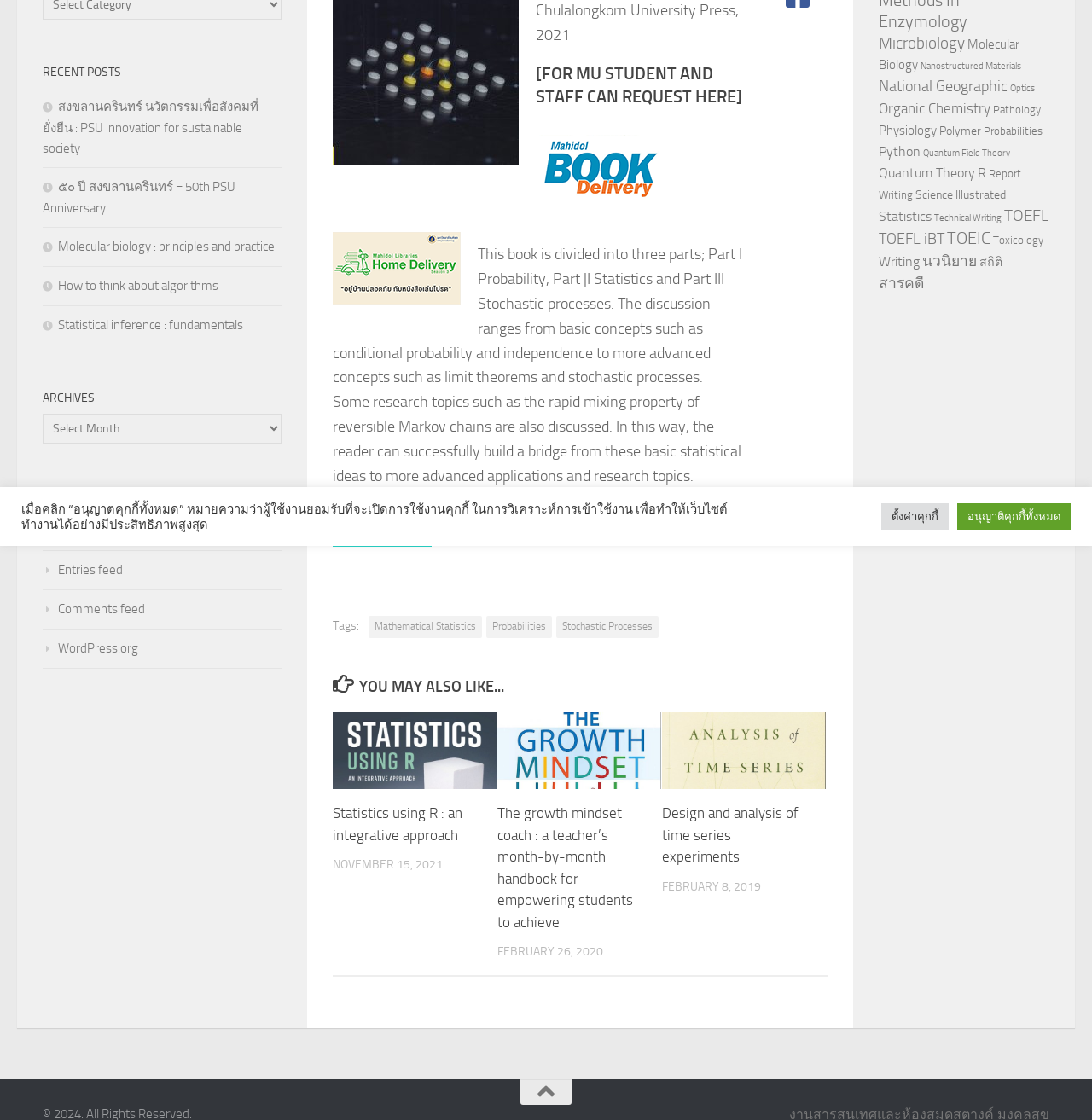Identify the bounding box of the UI element that matches this description: "Statistical inference : fundamentals".

[0.039, 0.283, 0.223, 0.297]